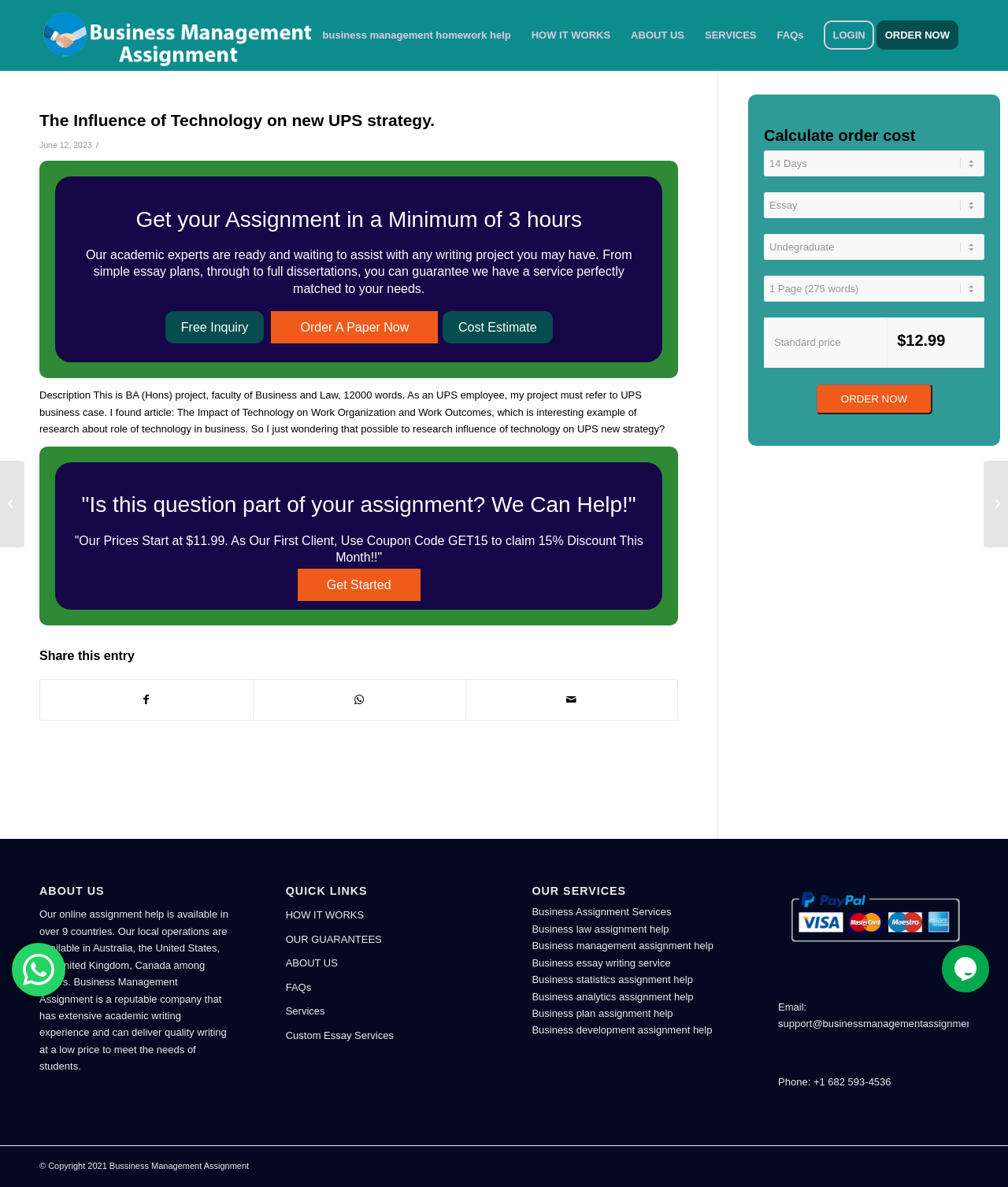Please provide a comprehensive answer to the question based on the screenshot: What is the price of the standard service?

The webpage has a table with prices, and the standard price is listed as $12.99. This is found in the complementary section of the webpage.